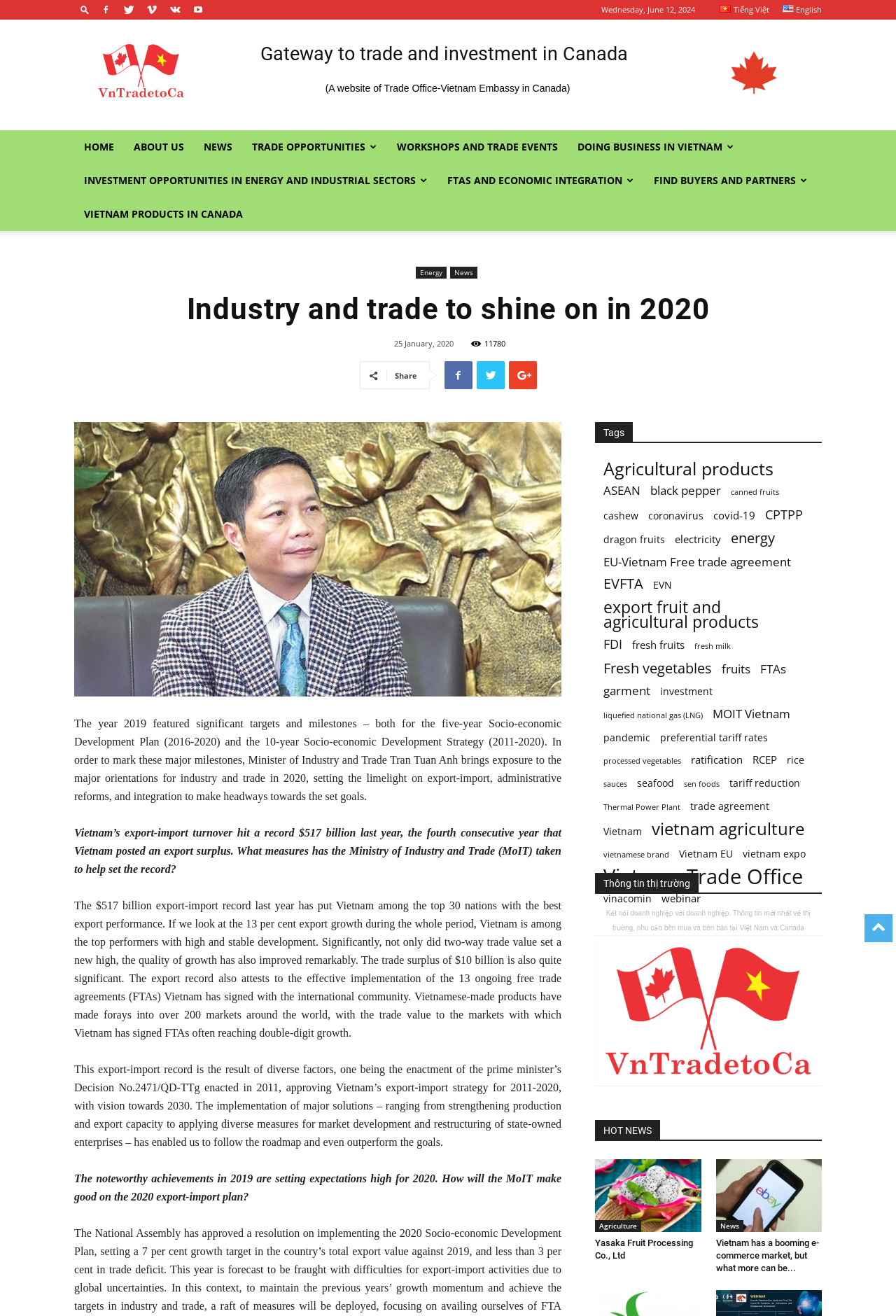What is the language of the webpage?
Examine the screenshot and reply with a single word or phrase.

English